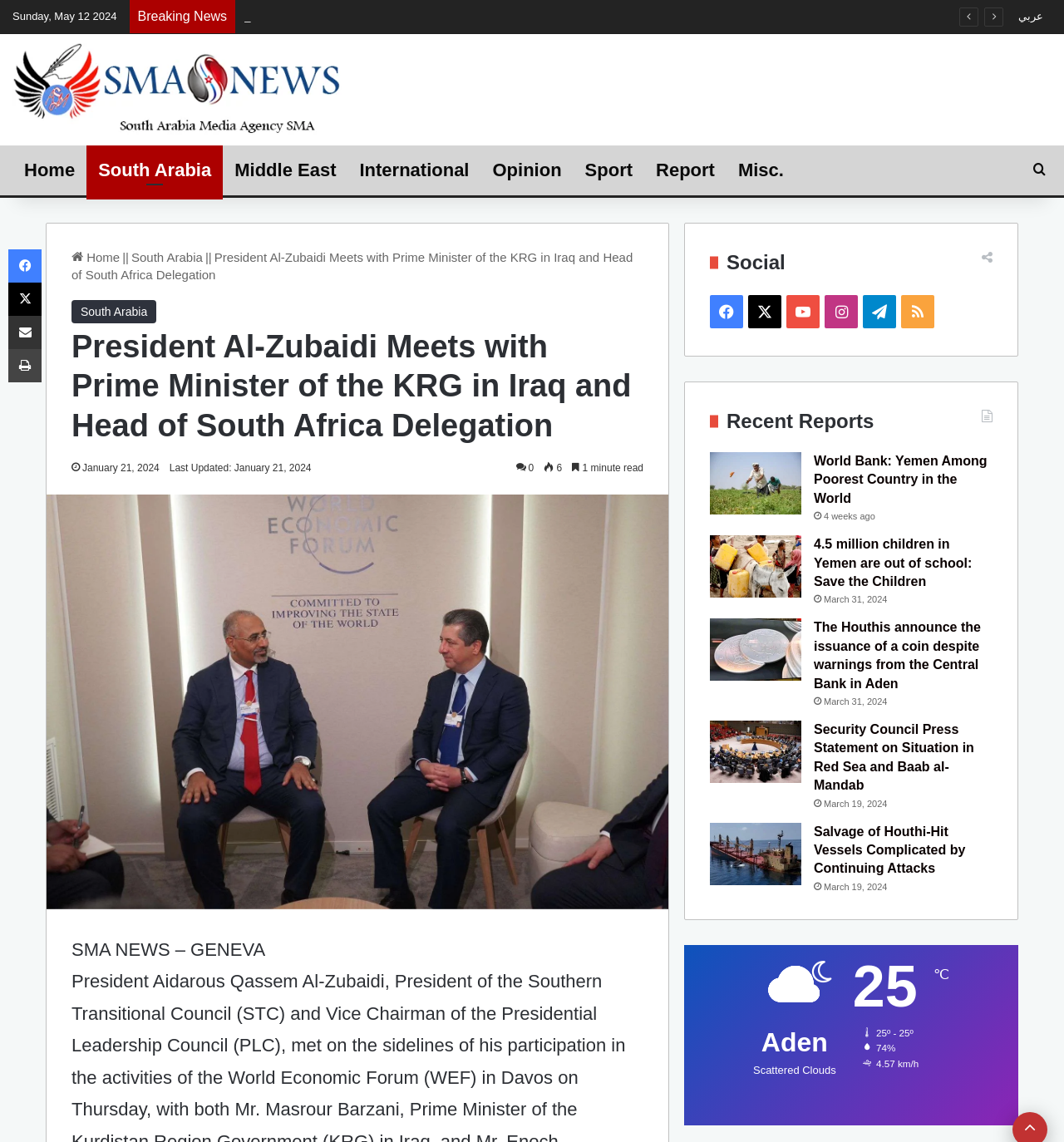Locate the bounding box of the UI element described by: "title="South Arabia Media Agency"" in the given webpage screenshot.

[0.012, 0.033, 0.322, 0.12]